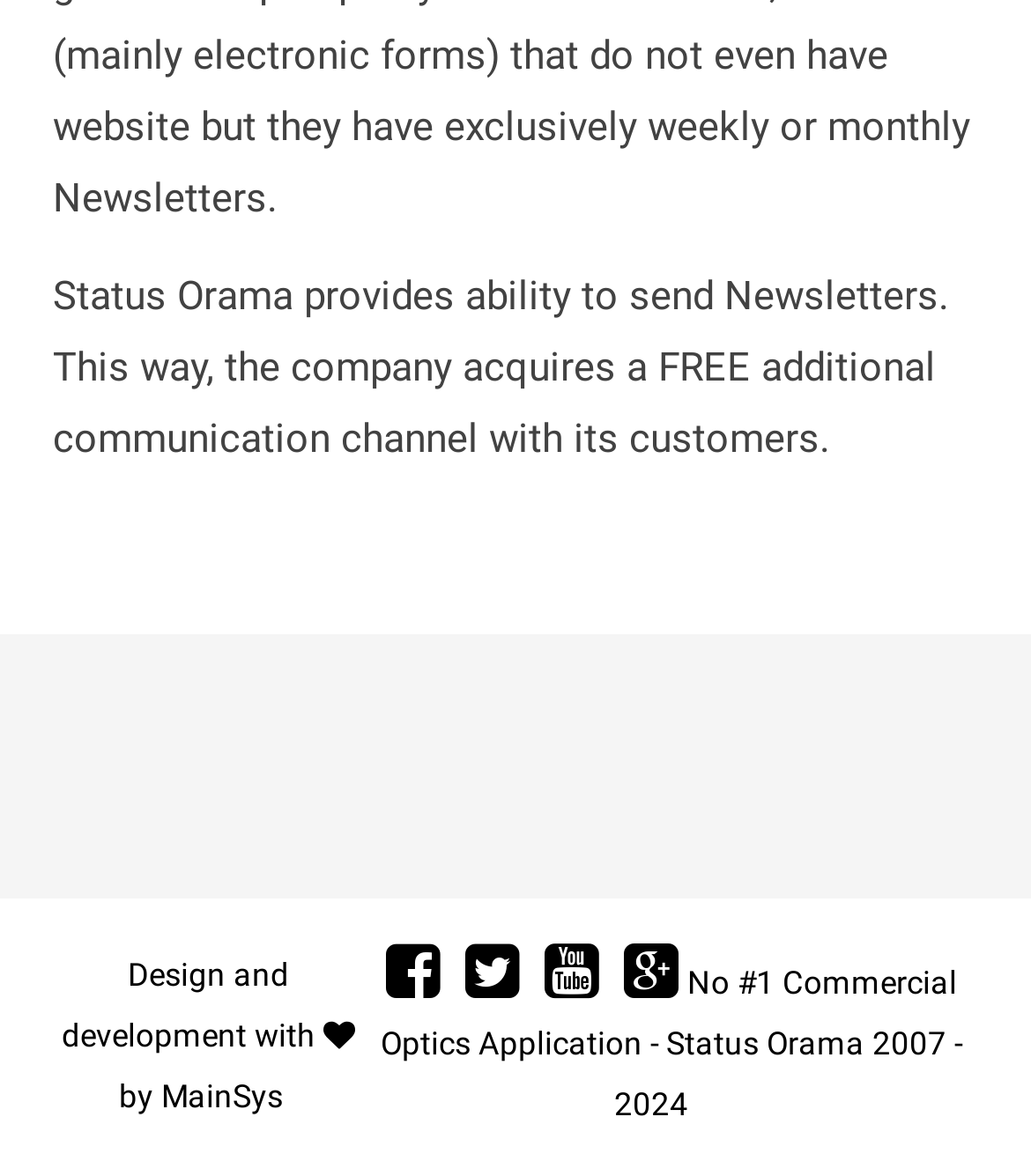What is the company acquiring by using Status Orama? Examine the screenshot and reply using just one word or a brief phrase.

FREE additional communication channel